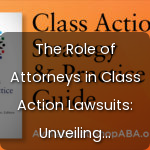Elaborate on the elements present in the image.

The image features a book cover titled "The Role of Attorneys in Class Action Lawsuits: Unveiling Legal Strategies." The design includes bold orange hues, prominently displaying the phrase "Class Action" in larger text, while the book title is overlaid in a clear, contrasting font. This book serves as a comprehensive guide for understanding the crucial role lawyers play in navigating class action lawsuits, offering insights into legal strategies and practices. The visual style suggests a focus on professionalism and accessibility, making it suitable for legal professionals and individuals interested in the intricacies of class action litigation.